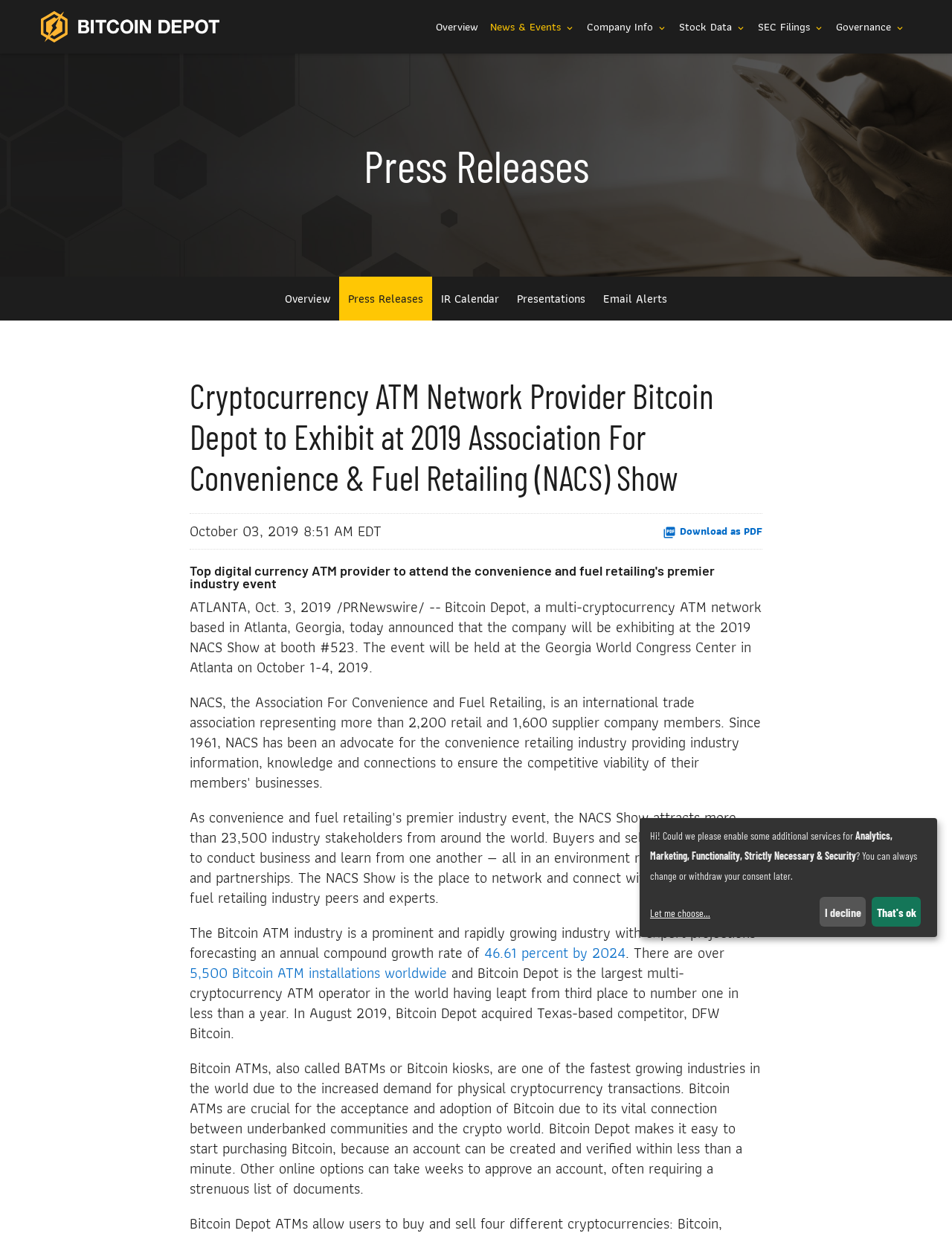How long does it take to create and verify an account with Bitcoin Depot?
Using the image, provide a concise answer in one word or a short phrase.

less than a minute